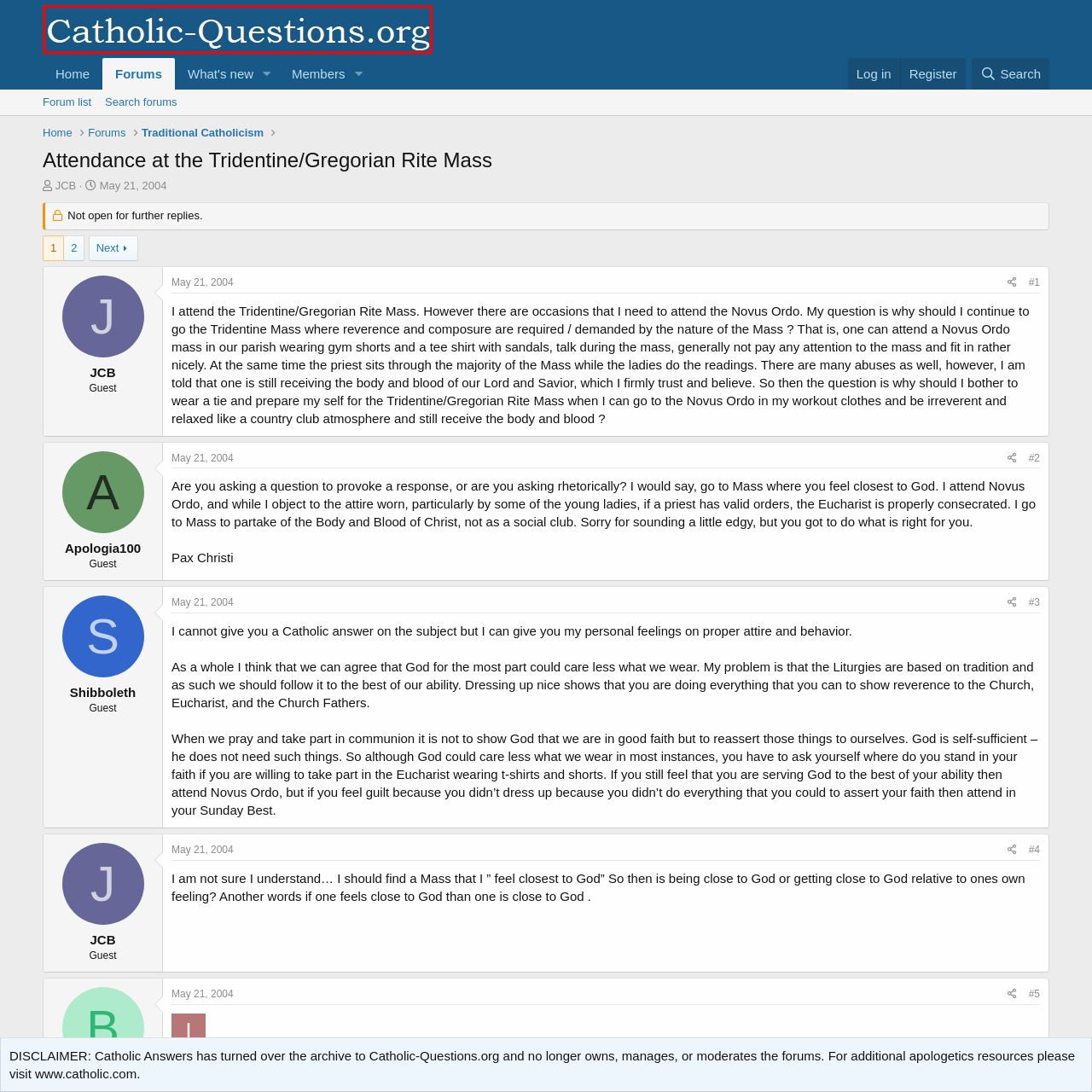Direct your attention to the image within the red bounding box and respond with a detailed answer to the following question, using the image as your reference: What type of font is used in the logo?

The type of font used in the logo is serif because the caption describes the font as 'classic serif font', which indicates that the font style is serif.